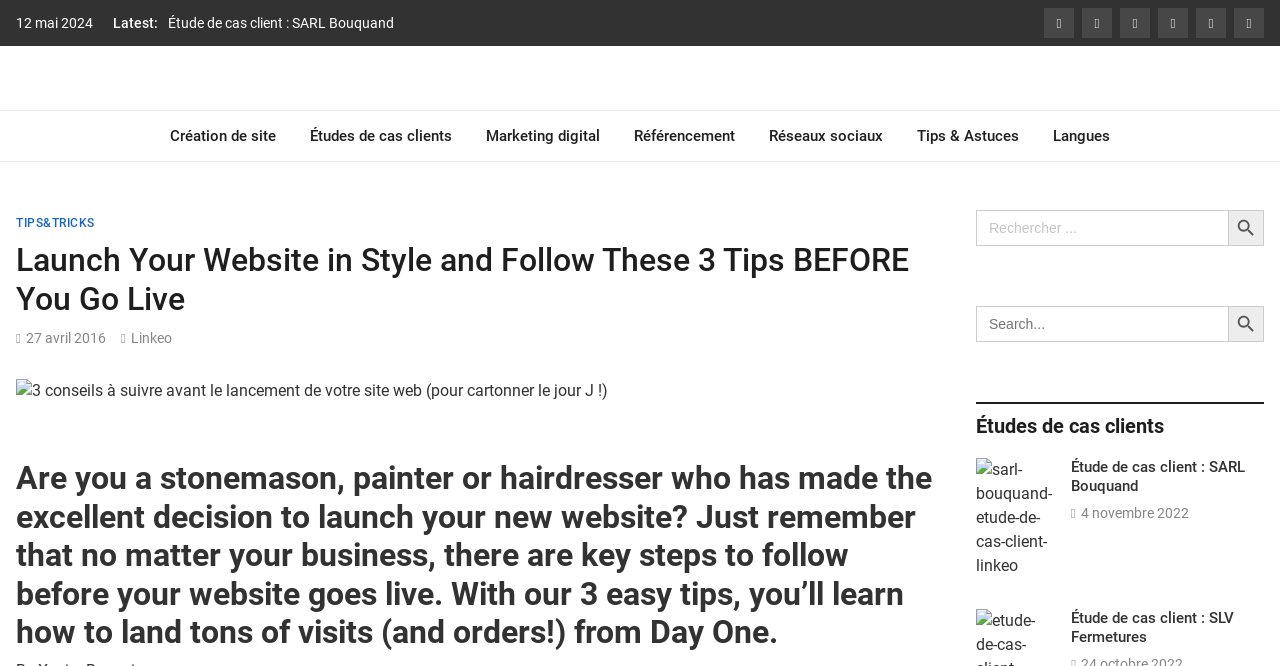Can you specify the bounding box coordinates for the region that should be clicked to fulfill this instruction: "Click on the 'Tips & Astuces' link".

[0.705, 0.167, 0.808, 0.242]